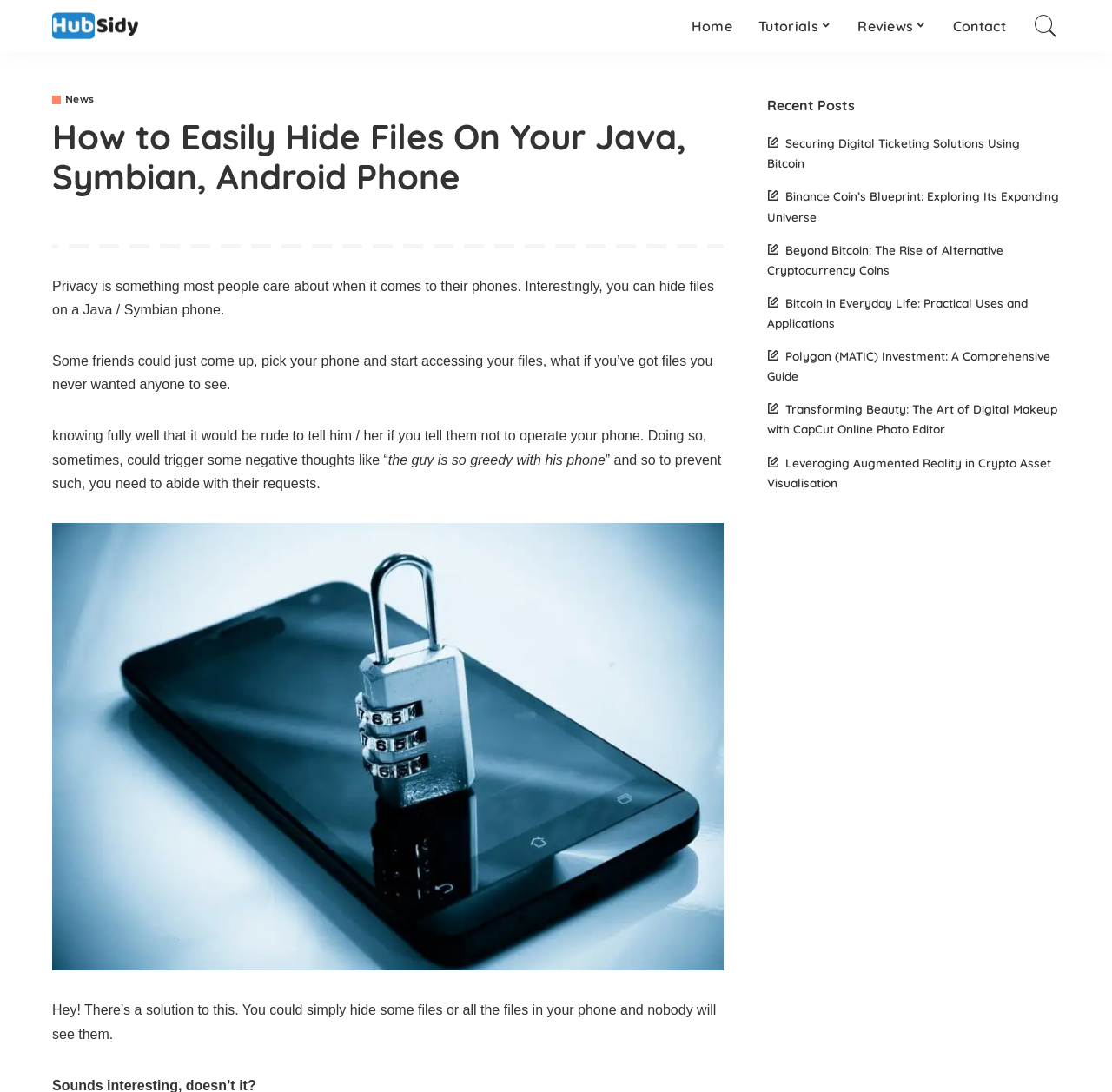Provide the bounding box coordinates of the section that needs to be clicked to accomplish the following instruction: "View the tutorial on Securing Digital Ticketing Solutions Using Bitcoin."

[0.69, 0.124, 0.917, 0.156]